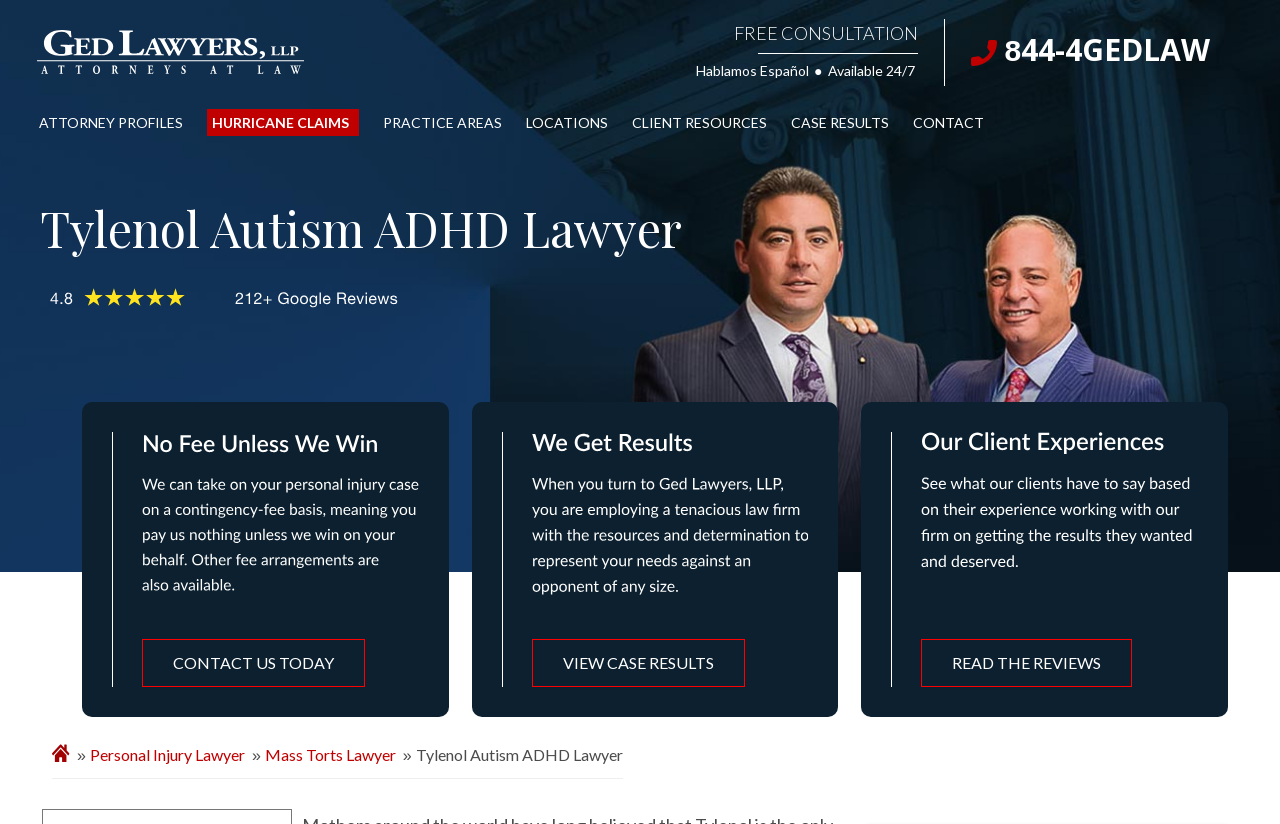What is the phone number to contact?
Answer the question using a single word or phrase, according to the image.

844-4GEDLAW